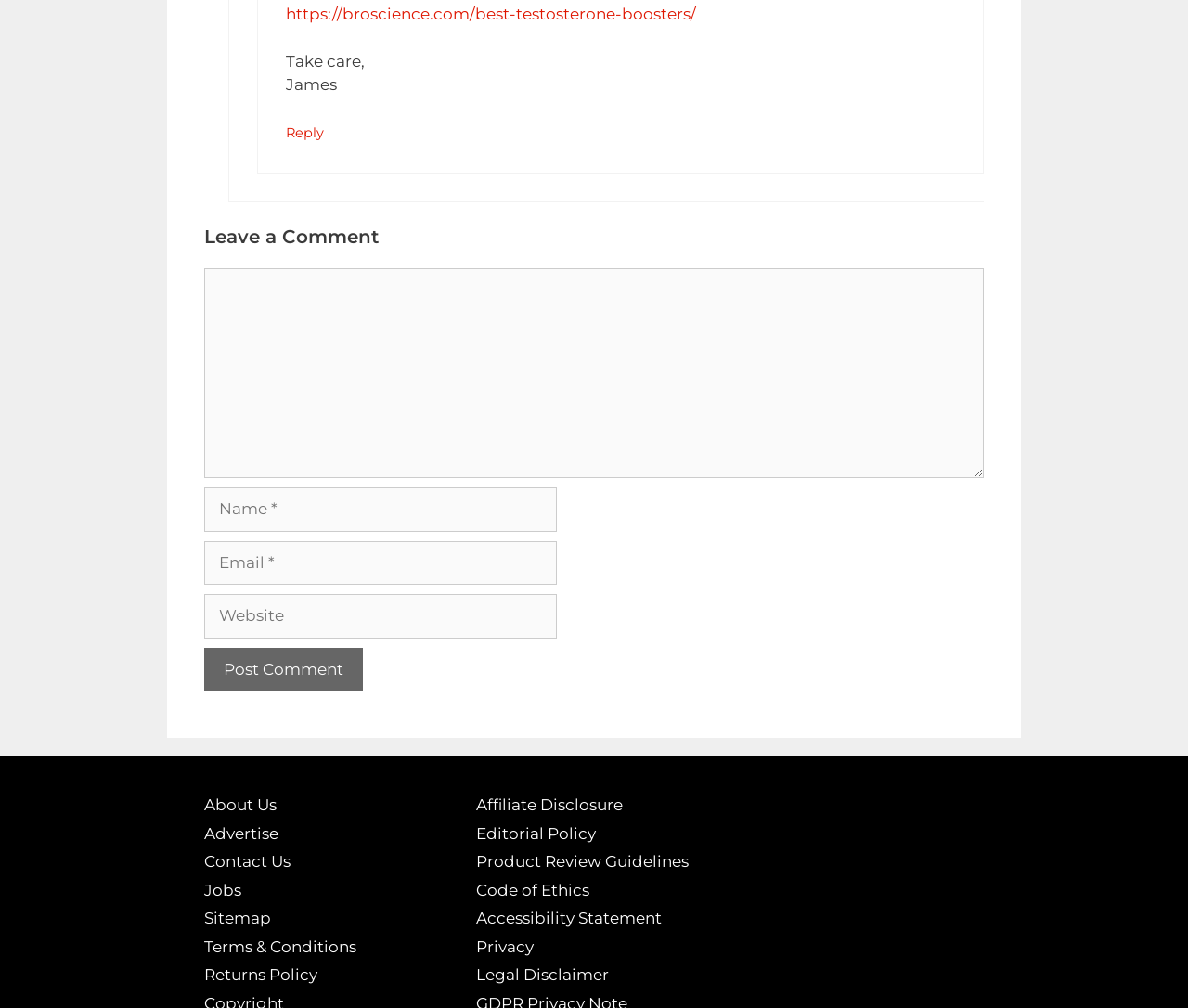Identify the bounding box coordinates of the part that should be clicked to carry out this instruction: "Post a comment".

[0.172, 0.643, 0.305, 0.686]